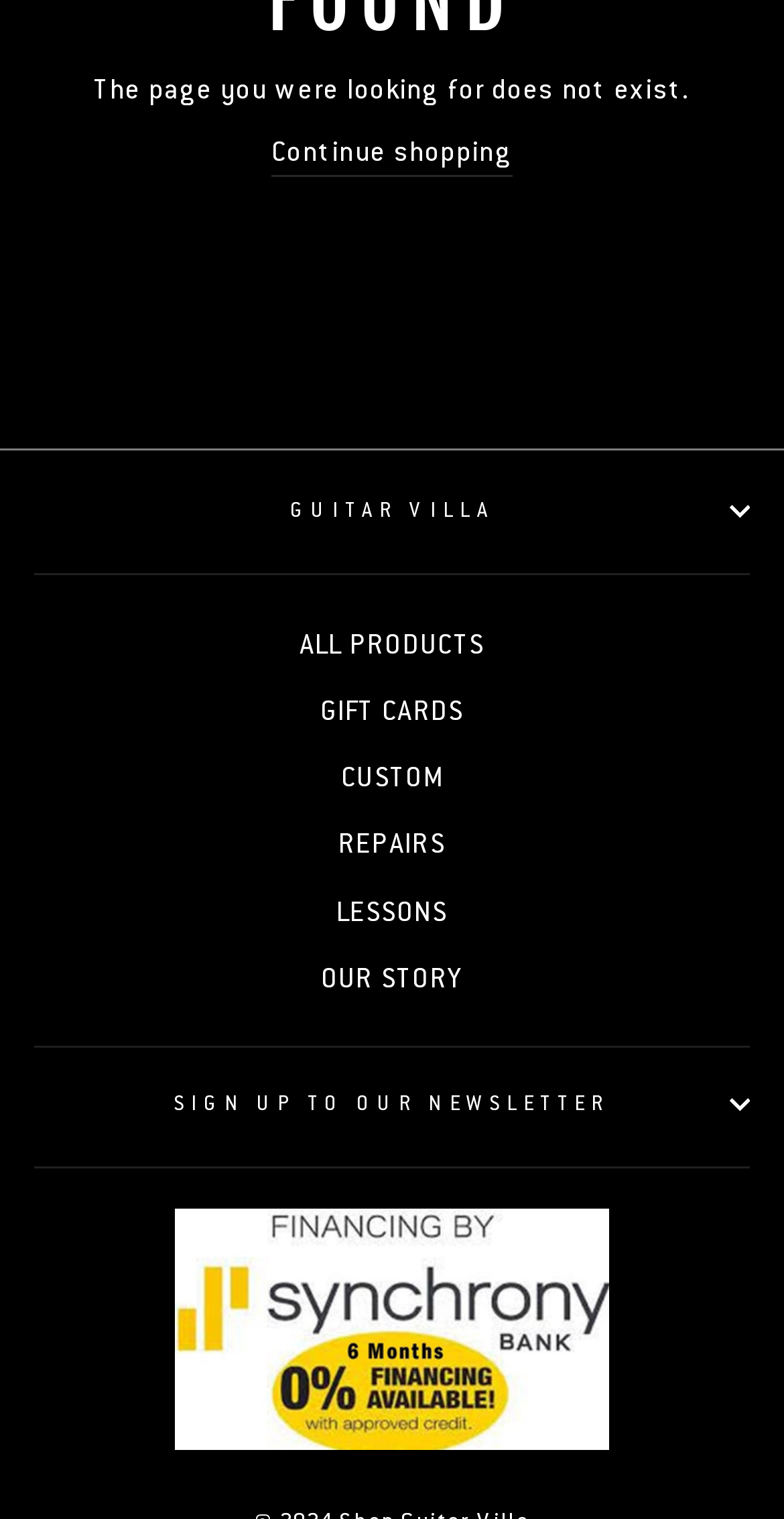Using the given description, provide the bounding box coordinates formatted as (top-left x, top-left y, bottom-right x, bottom-right y), with all values being floating point numbers between 0 and 1. Description: OUR STORY

[0.409, 0.625, 0.591, 0.663]